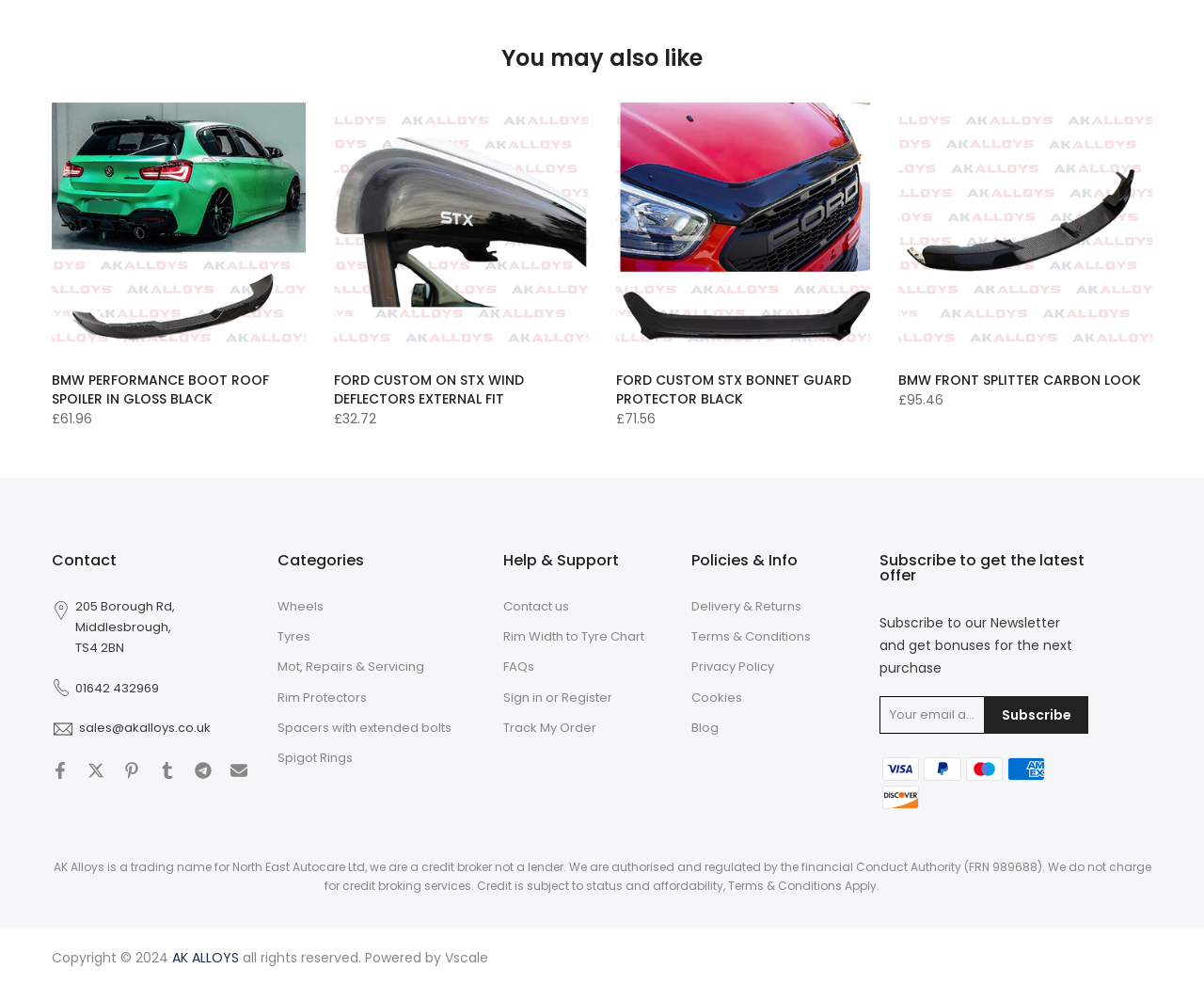Look at the image and give a detailed response to the following question: How many products are shown under 'You may also like'?

I counted the number of products listed under the 'You may also like' heading, which includes BMW PERFORMANCE BOOT ROOF SPOILER IN GLOSS BLACK, FORD CUSTOM ON STX WIND DEFLECTORS EXTERNAL FIT, FORD CUSTOM STX BONNET GUARD PROTECTOR BLACK, and BMW FRONT SPLITTER CARBON LOOK.